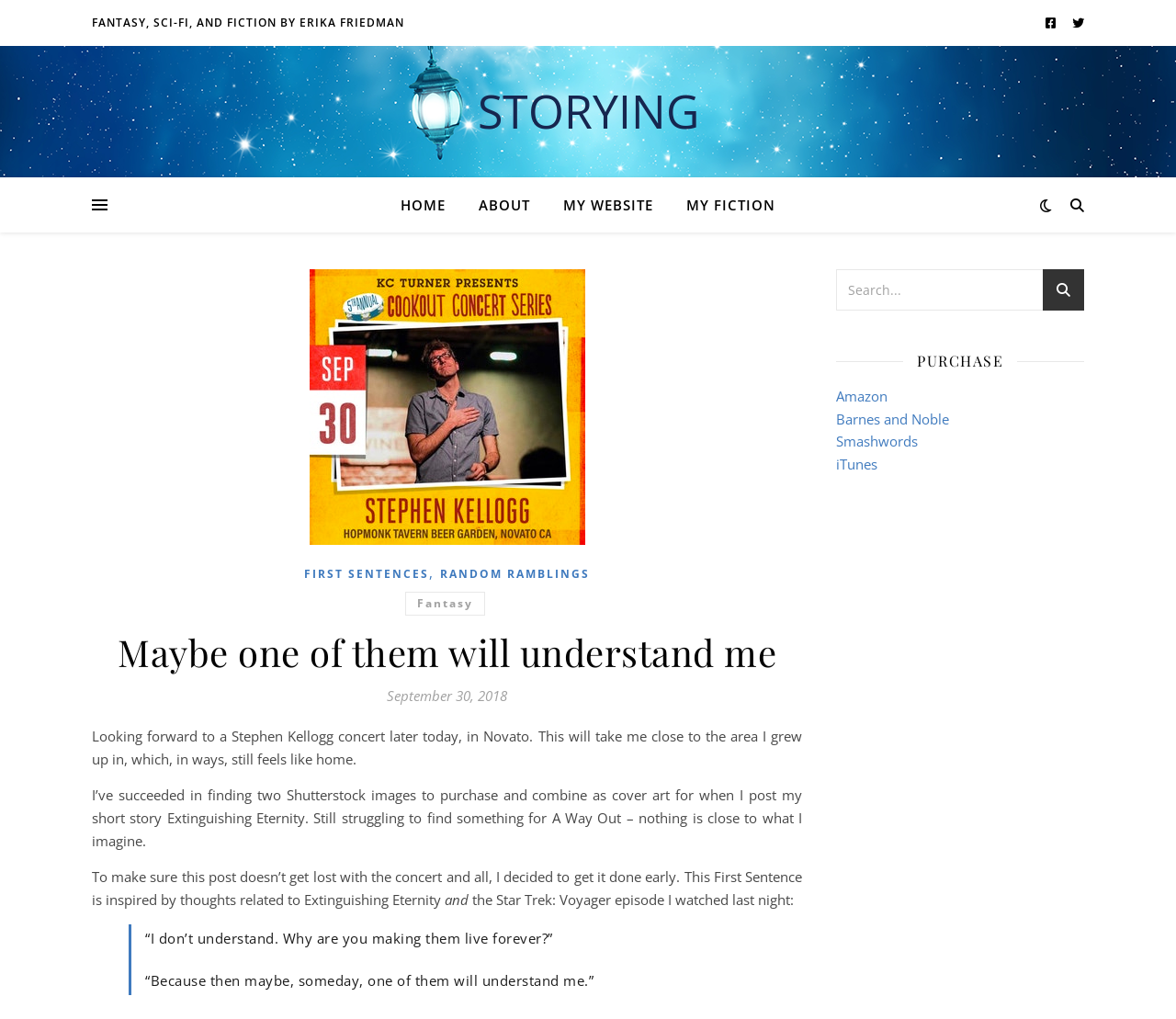Given the element description "Random Ramblings" in the screenshot, predict the bounding box coordinates of that UI element.

[0.374, 0.553, 0.502, 0.575]